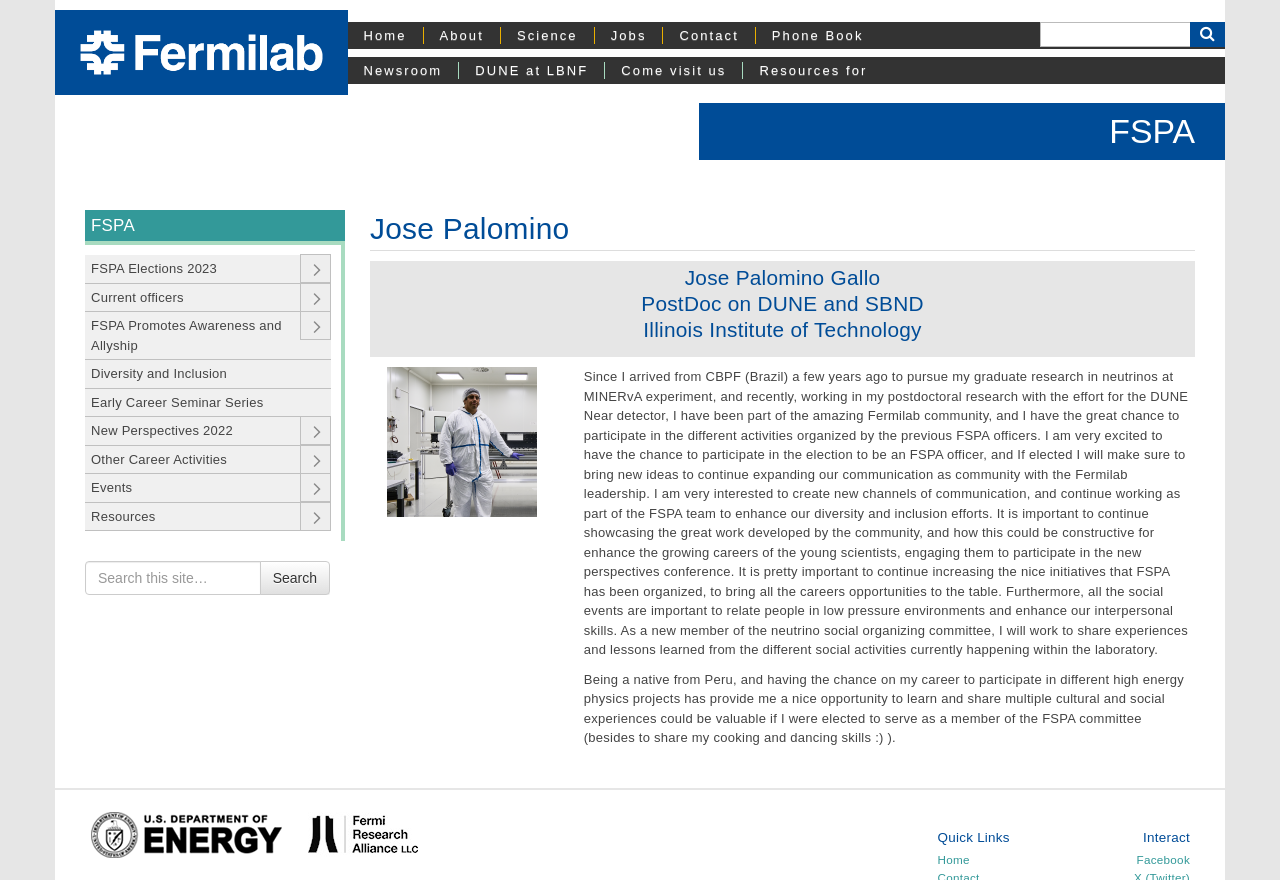Please answer the following question using a single word or phrase: 
What is the name of the laboratory mentioned on this webpage?

Fermilab